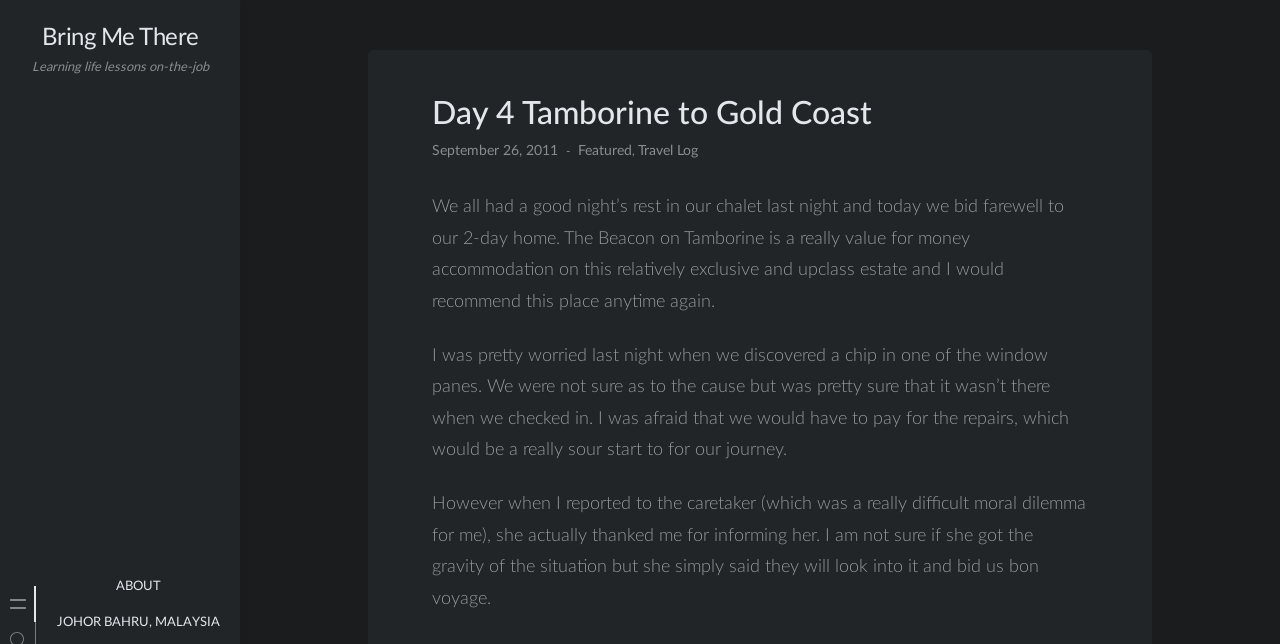Provide a thorough description of this webpage.

The webpage is about a travel log, specifically Day 4 of a trip from Tamborine to Gold Coast. At the top, there is a link to "Bring Me There" and a static text that reads "Learning life lessons on-the-job". Below this, there is a tab with an image, and to its right, there are two links: "ABOUT" and "JOHOR BAHRU, MALAYSIA".

The main content of the webpage is divided into sections. The first section has a heading "Day 4 Tamborine to Gold Coast" and a time stamp "September 26, 2011". Below this, there are three links: "Featured", "Travel Log", and another unspecified link. 

The next section consists of three paragraphs of text. The first paragraph describes the accommodation at The Beacon on Tamborine, stating that it is a good value for money. The second paragraph expresses concern about a chip in one of the window panes, and the third paragraph describes the interaction with the caretaker regarding the issue.